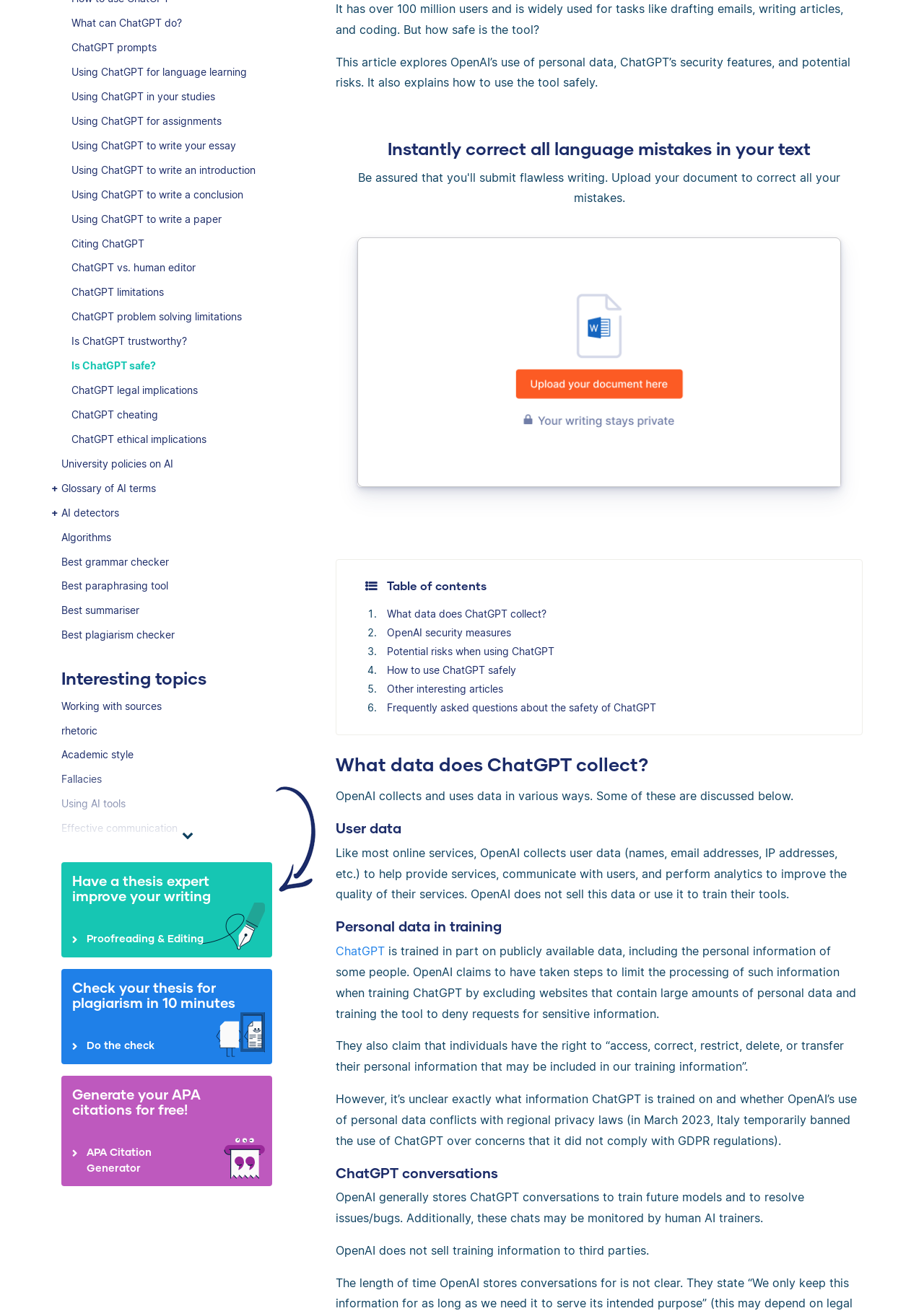Calculate the bounding box coordinates for the UI element based on the following description: "Best plagiarism checker". Ensure the coordinates are four float numbers between 0 and 1, i.e., [left, top, right, bottom].

[0.066, 0.473, 0.34, 0.492]